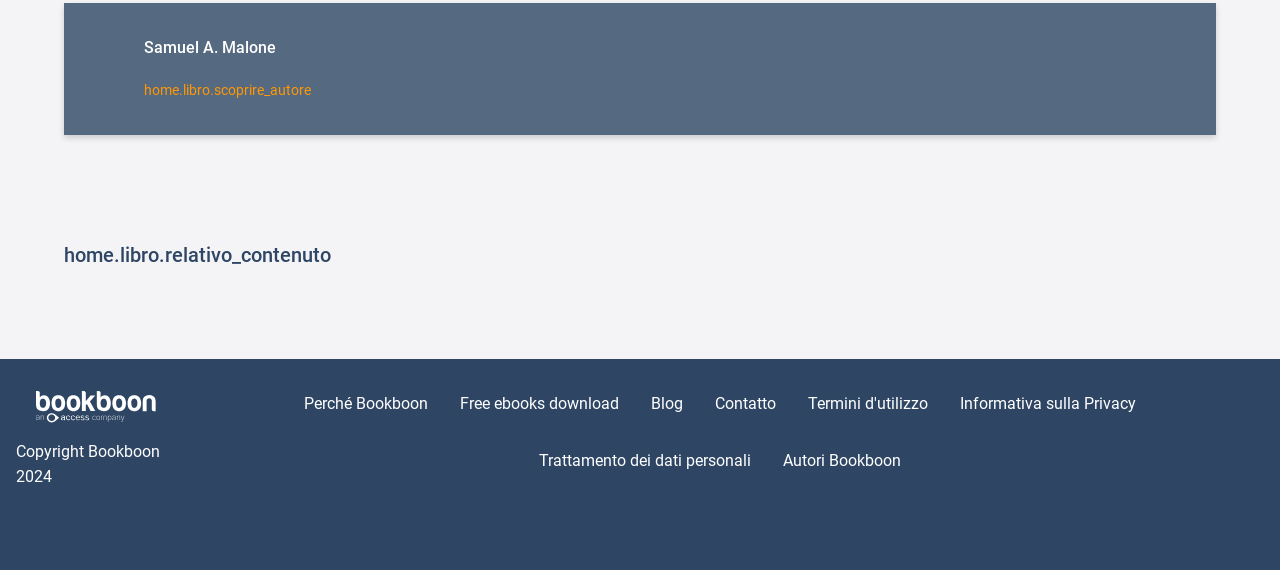What is the name of the author?
Your answer should be a single word or phrase derived from the screenshot.

Samuel A. Malone